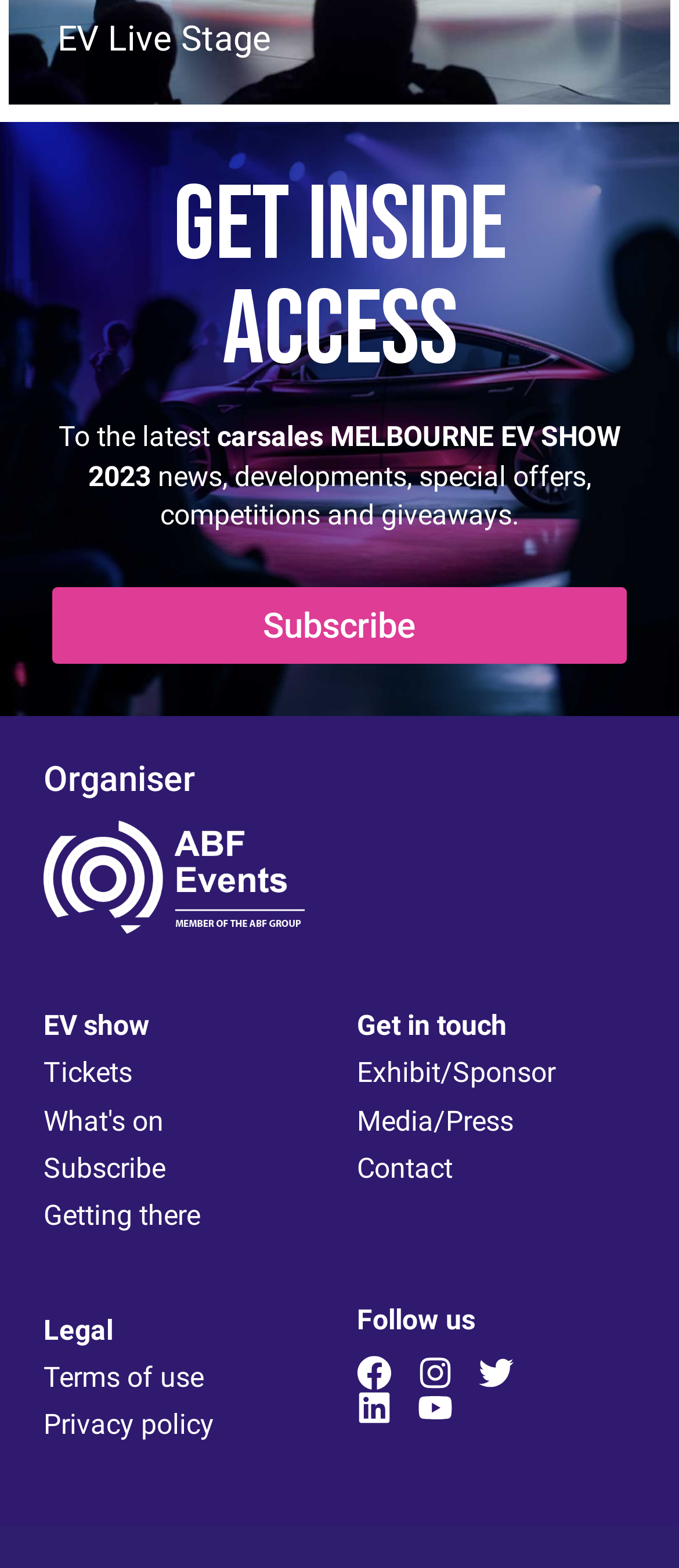Specify the bounding box coordinates of the region I need to click to perform the following instruction: "Get in touch with the organiser". The coordinates must be four float numbers in the range of 0 to 1, i.e., [left, top, right, bottom].

[0.526, 0.643, 0.746, 0.665]